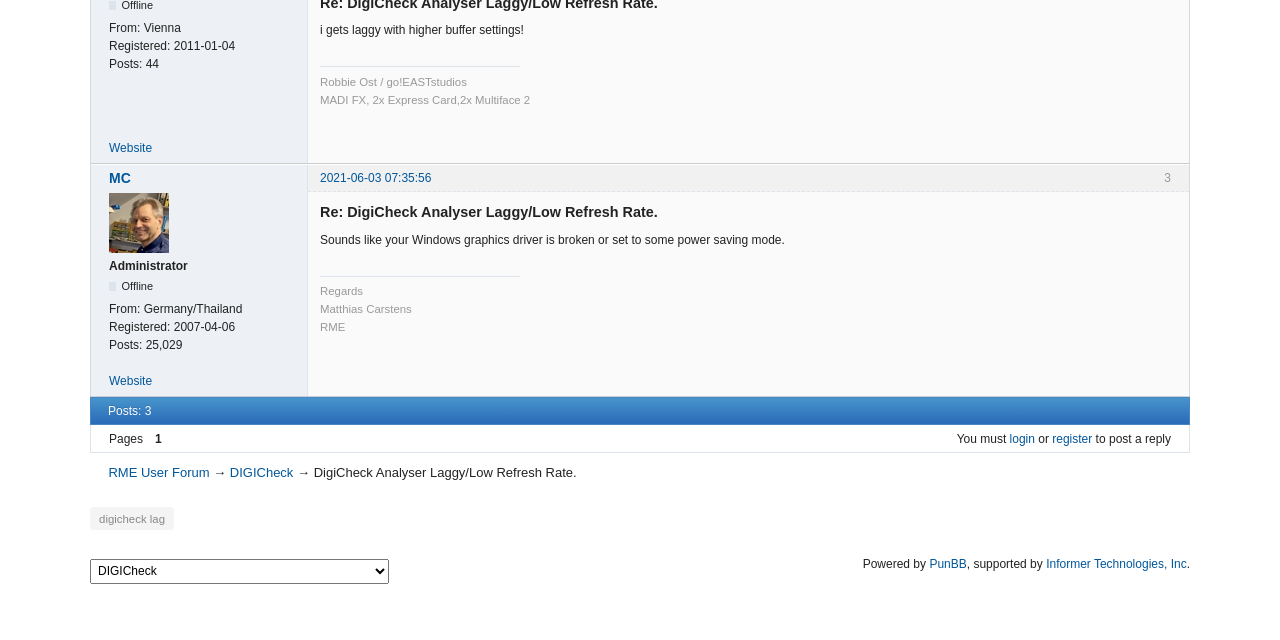Provide the bounding box coordinates for the UI element that is described as: "PunBB".

[0.726, 0.871, 0.755, 0.893]